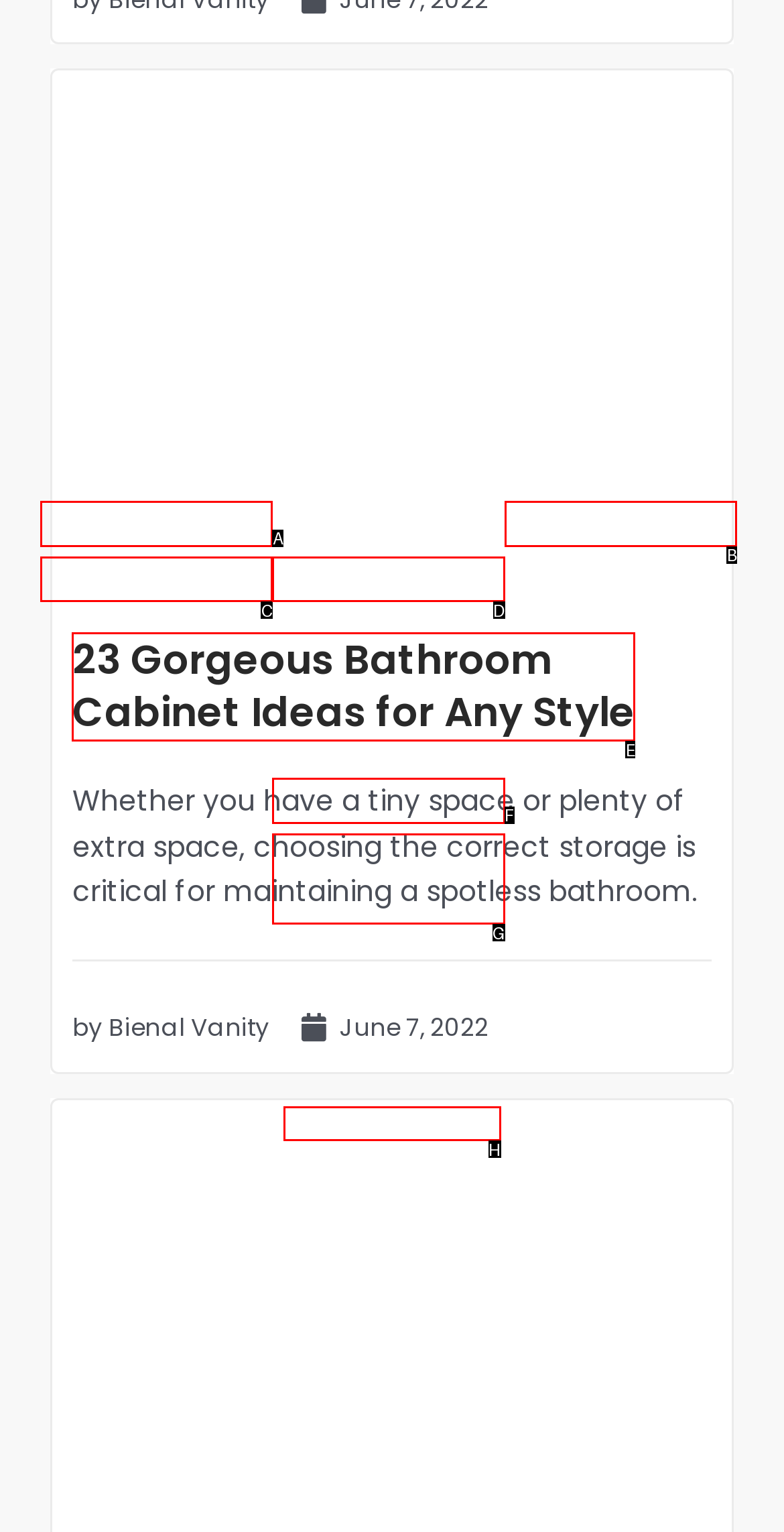From the options shown in the screenshot, tell me which lettered element I need to click to complete the task: follow the link to bathroom cabinet ideas.

E